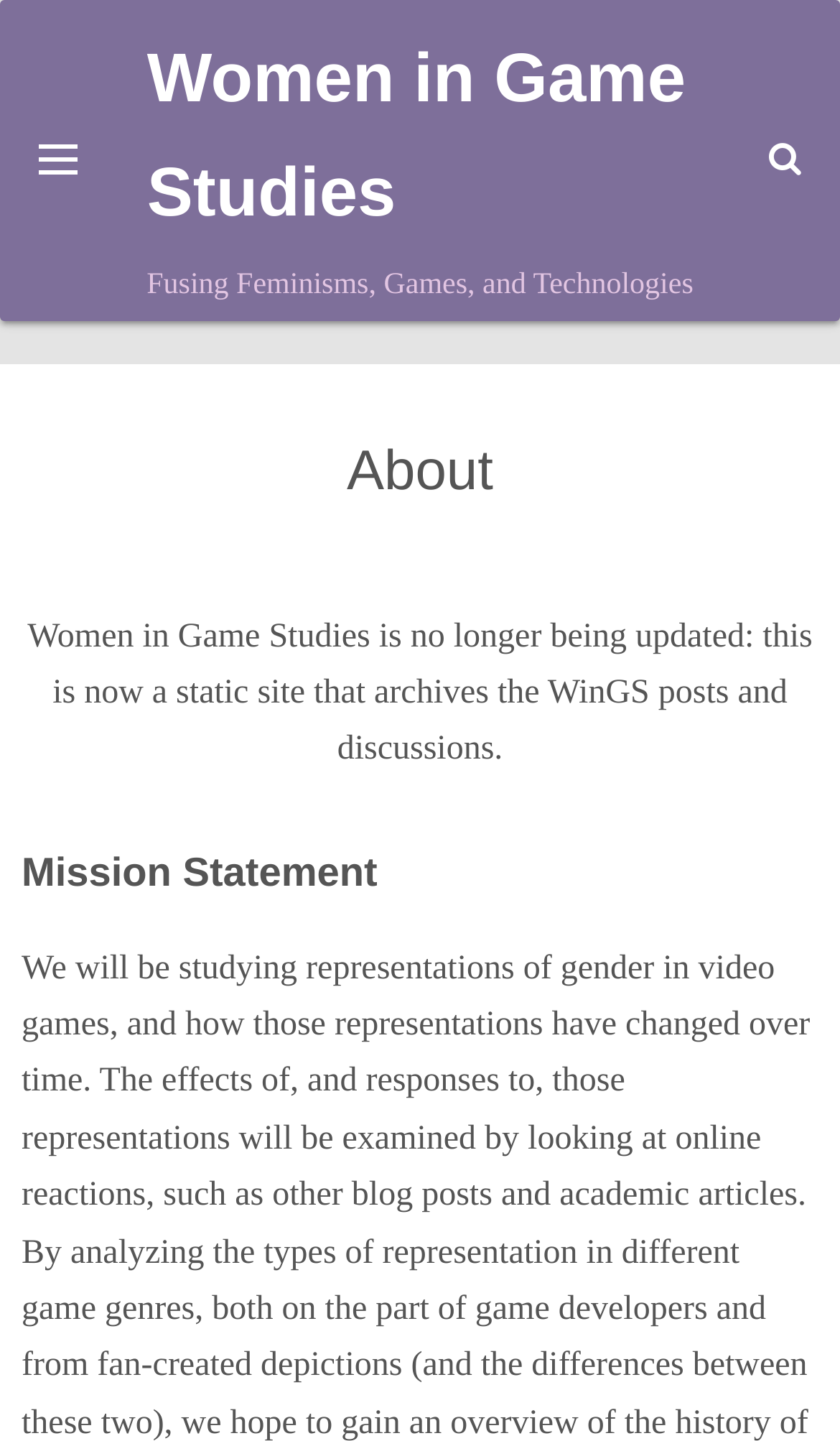From the webpage screenshot, predict the bounding box coordinates (top-left x, top-left y, bottom-right x, bottom-right y) for the UI element described here: Women in Game Studies

[0.175, 0.027, 0.816, 0.16]